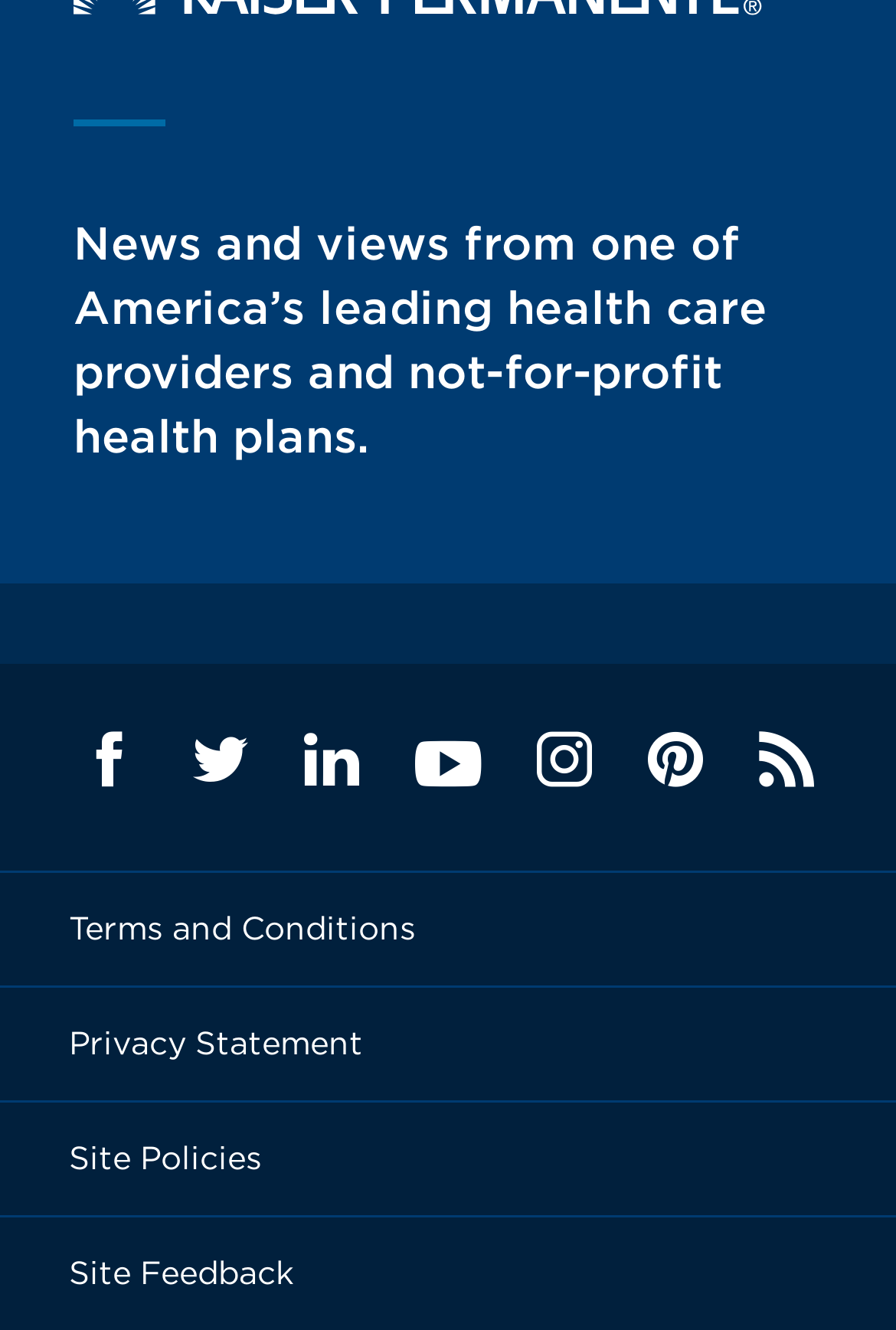Locate the bounding box coordinates of the element's region that should be clicked to carry out the following instruction: "Read news and views". The coordinates need to be four float numbers between 0 and 1, i.e., [left, top, right, bottom].

[0.082, 0.158, 0.918, 0.352]